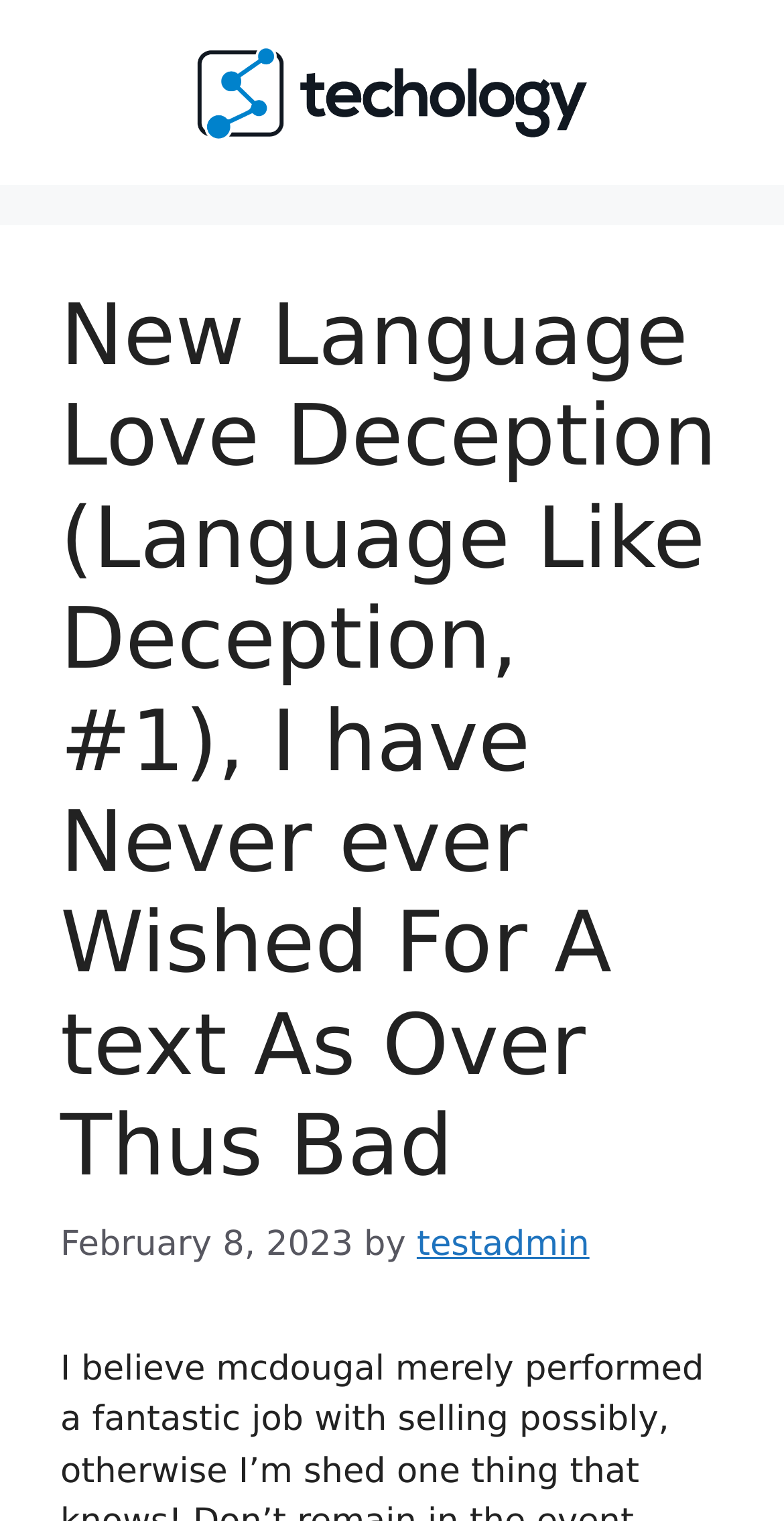Identify the bounding box for the element characterized by the following description: "testadmin".

[0.532, 0.805, 0.752, 0.832]